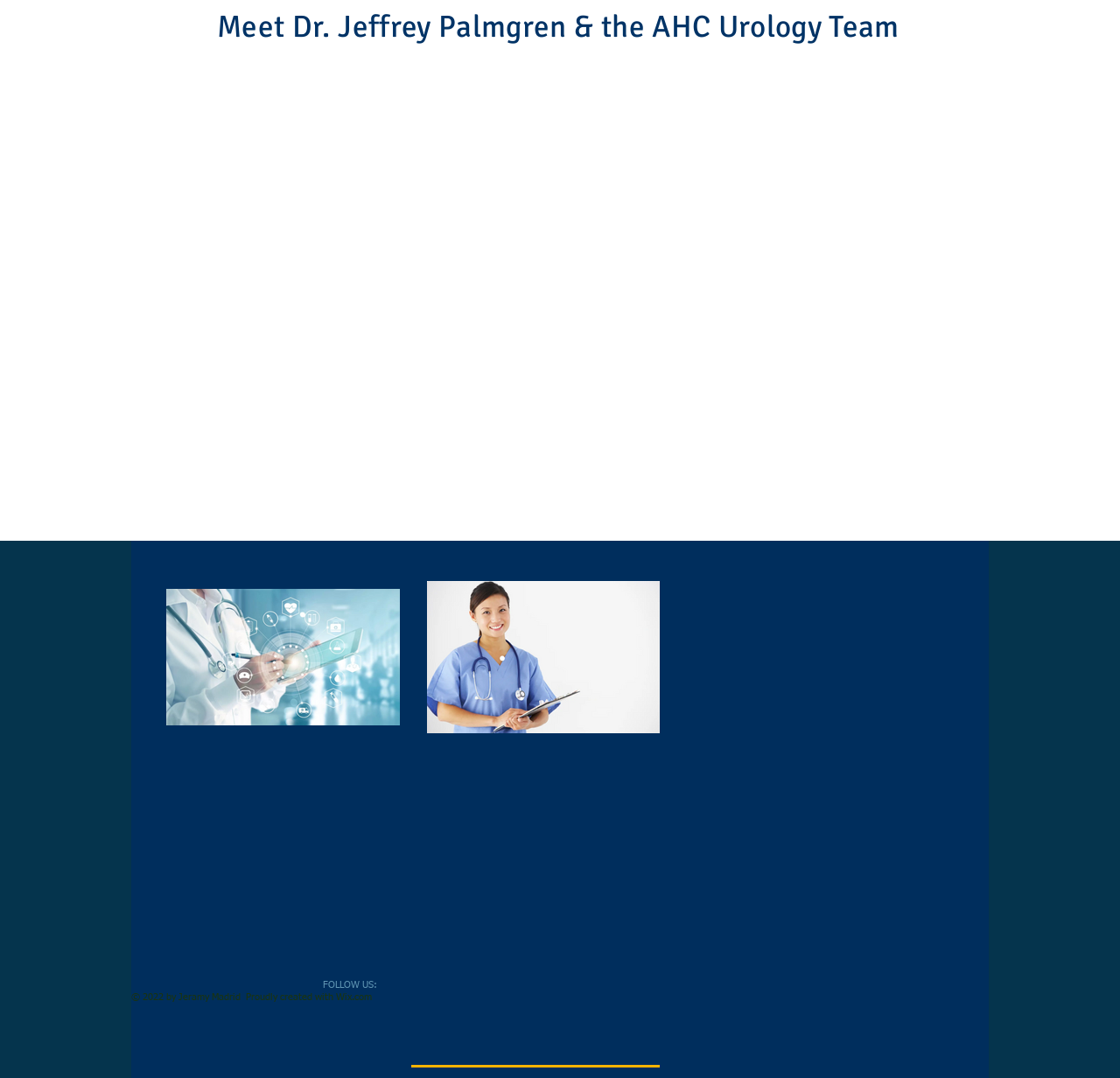Find the bounding box coordinates for the HTML element described as: "parent_node: FOLLOW US:". The coordinates should consist of four float values between 0 and 1, i.e., [left, top, right, bottom].

[0.133, 0.707, 0.851, 0.857]